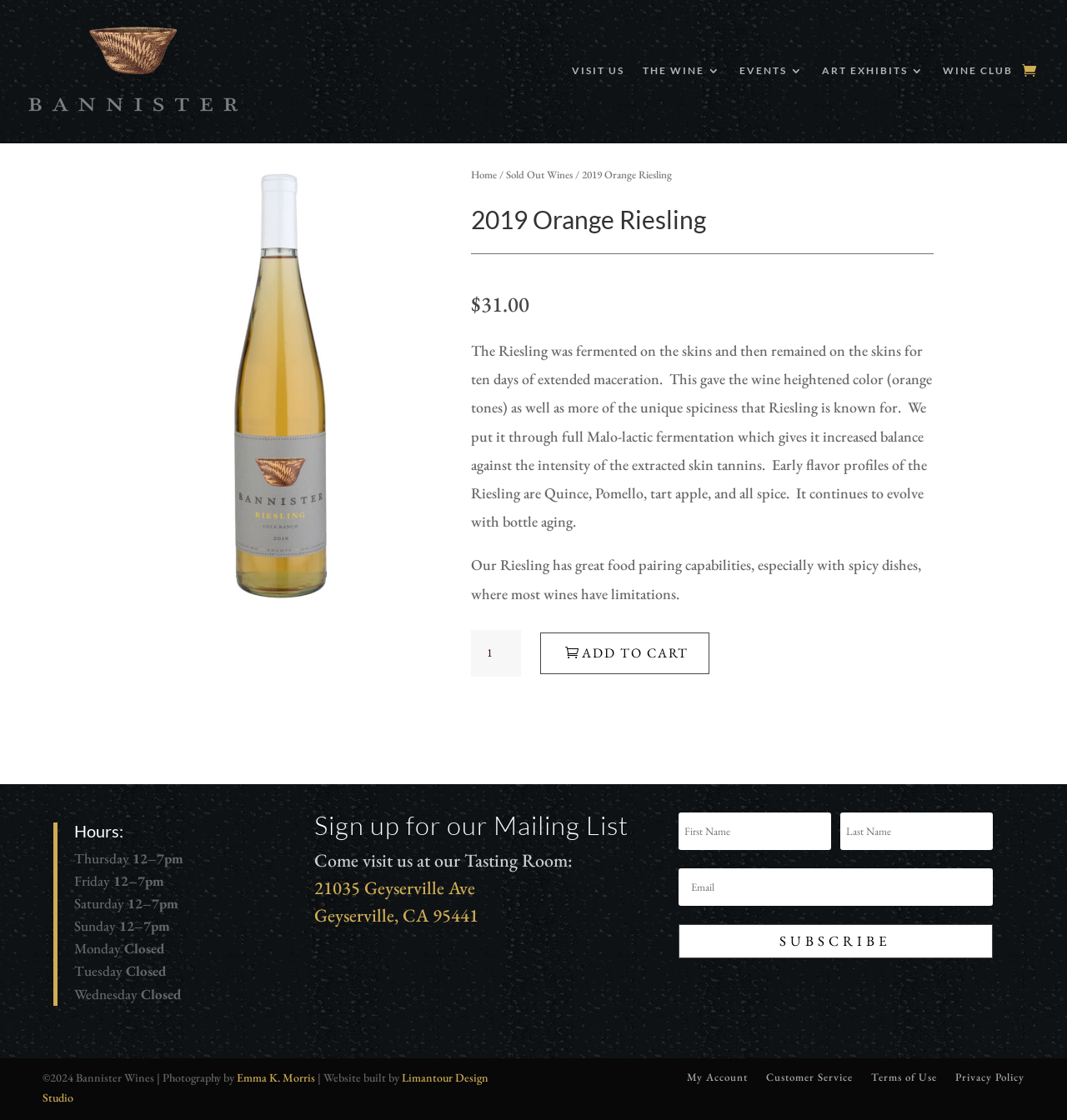What is the fermentation process of the 2019 Orange Riesling?
Kindly offer a comprehensive and detailed response to the question.

The fermentation process of the 2019 Orange Riesling can be found in the product description section, where it is stated that 'We put it through full Malo-lactic fermentation which gives it increased balance against the intensity of the extracted skin tannins'.